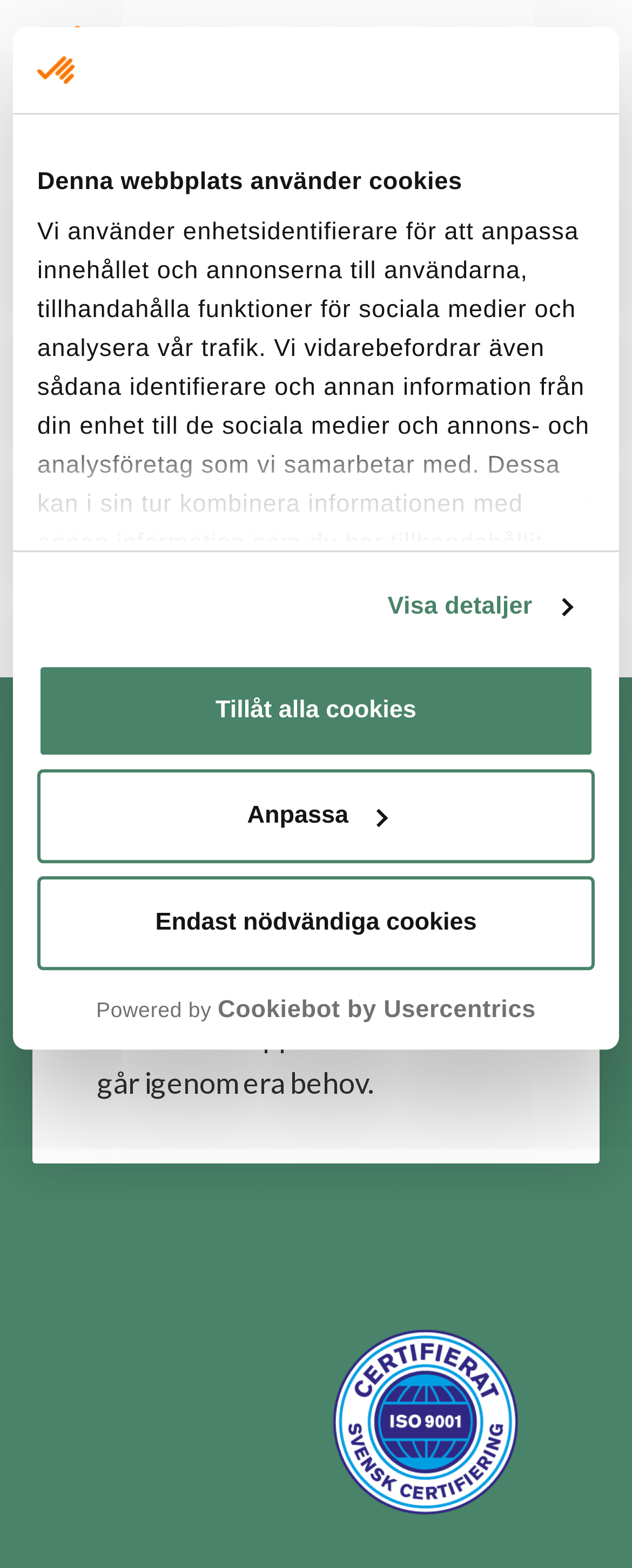Create a detailed description of the webpage's content and layout.

This webpage appears to be an error page, indicating that the requested webpage does not exist. At the top, there is a logo of CRM-Konsulterna, accompanied by a link to the same name. Below the logo, there is a search button with a magnifying glass icon.

The main content of the page is a heading that reads "Hoppsan, sidan finns inte" (which translates to "Oops, the page does not exist"), followed by a paragraph of text explaining that the requested page cannot be found. There is also a search button below the text, allowing users to search for the content they are looking for.

On the right side of the page, there is a section with a heading "Kontakta oss med dina frågor!" (which translates to "Contact us with your questions!"), accompanied by a paragraph of text encouraging users to reach out with any questions or to schedule a meeting to discuss their needs. Below this section, there is an image of the ISO 9001 logo.

At the bottom of the page, there is a dialog box with a heading "Denna webbplats använder cookies" (which translates to "This website uses cookies"), explaining the website's cookie policy. The dialog box contains three buttons: "Endast nödvändiga cookies" (which translates to "Only necessary cookies"), "Anpassa" (which translates to "Customize"), and "Tillåt alla cookies" (which translates to "Allow all cookies"). There is also a link to view more details about the cookie policy.